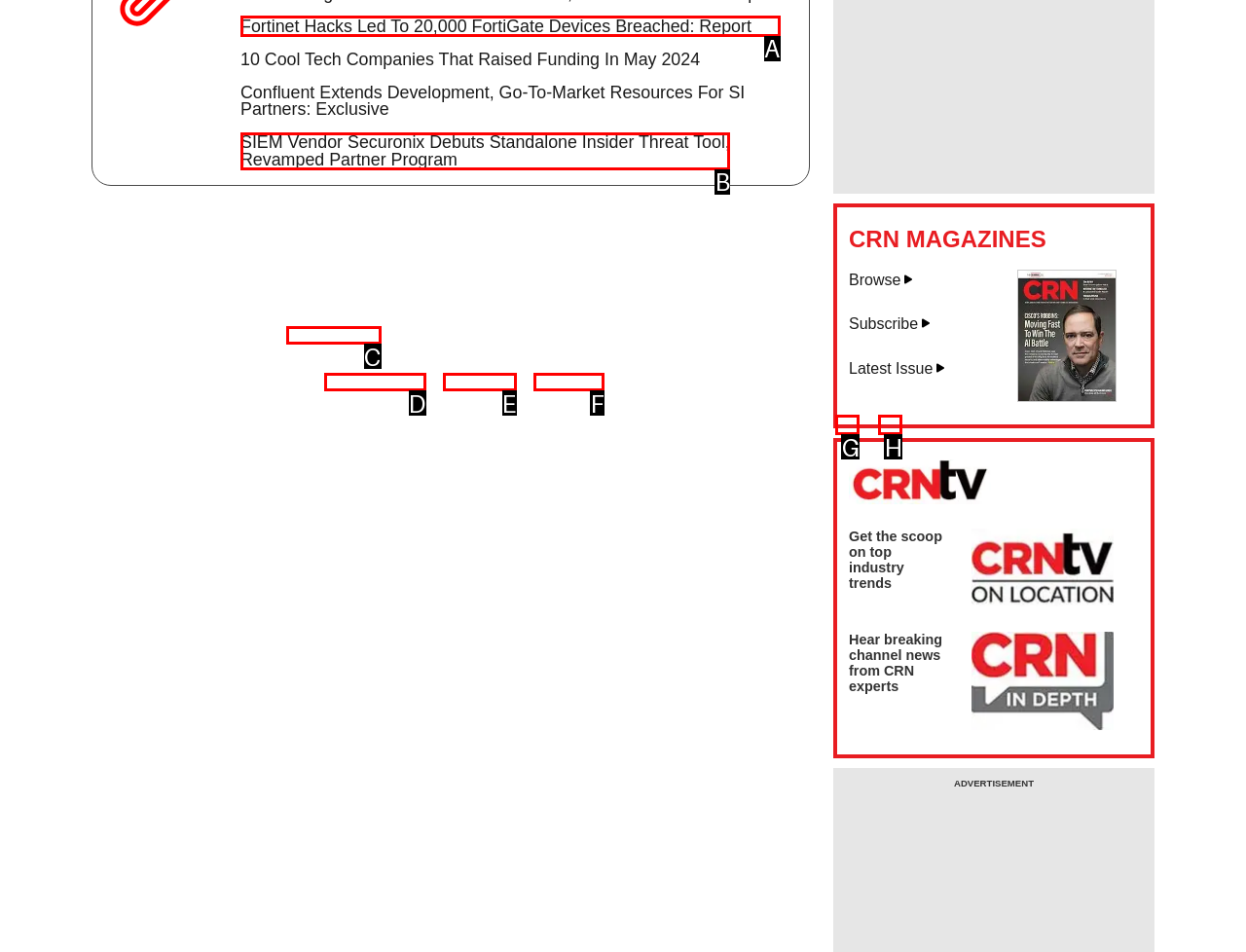Select the appropriate letter to fulfill the given instruction: Read news about Pure Storage
Provide the letter of the correct option directly.

A